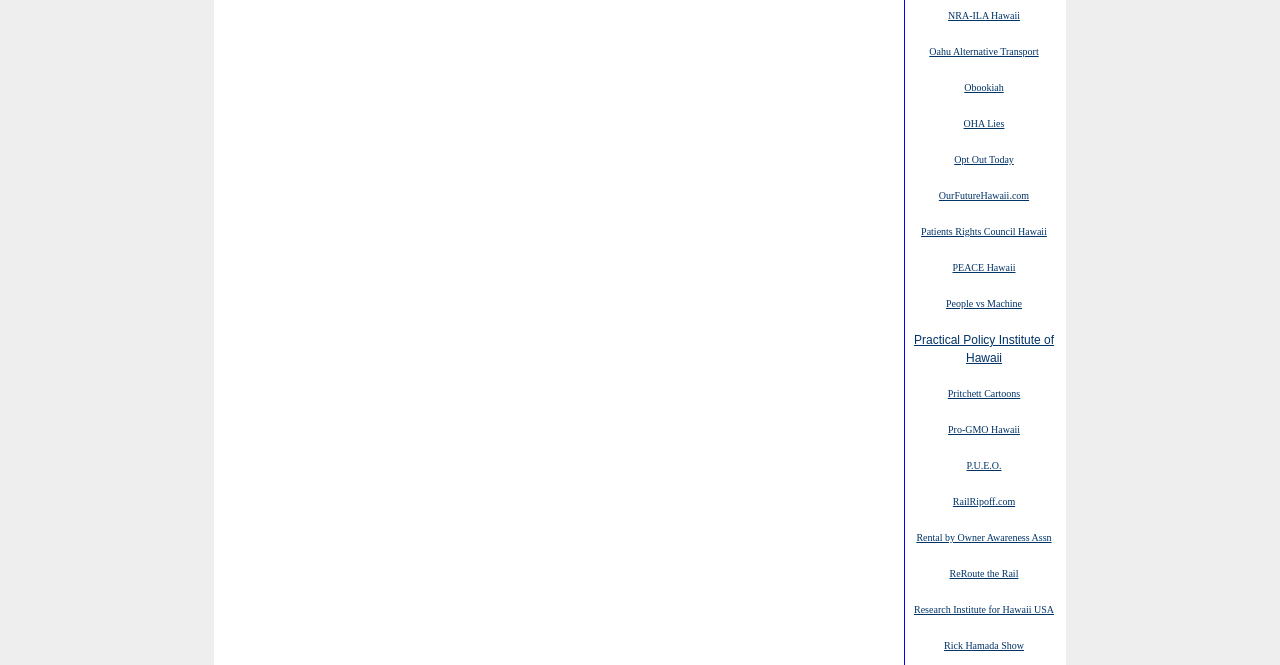Is there a link with a name that starts with 'P' and ends with '.com'?
Using the image, respond with a single word or phrase.

Yes